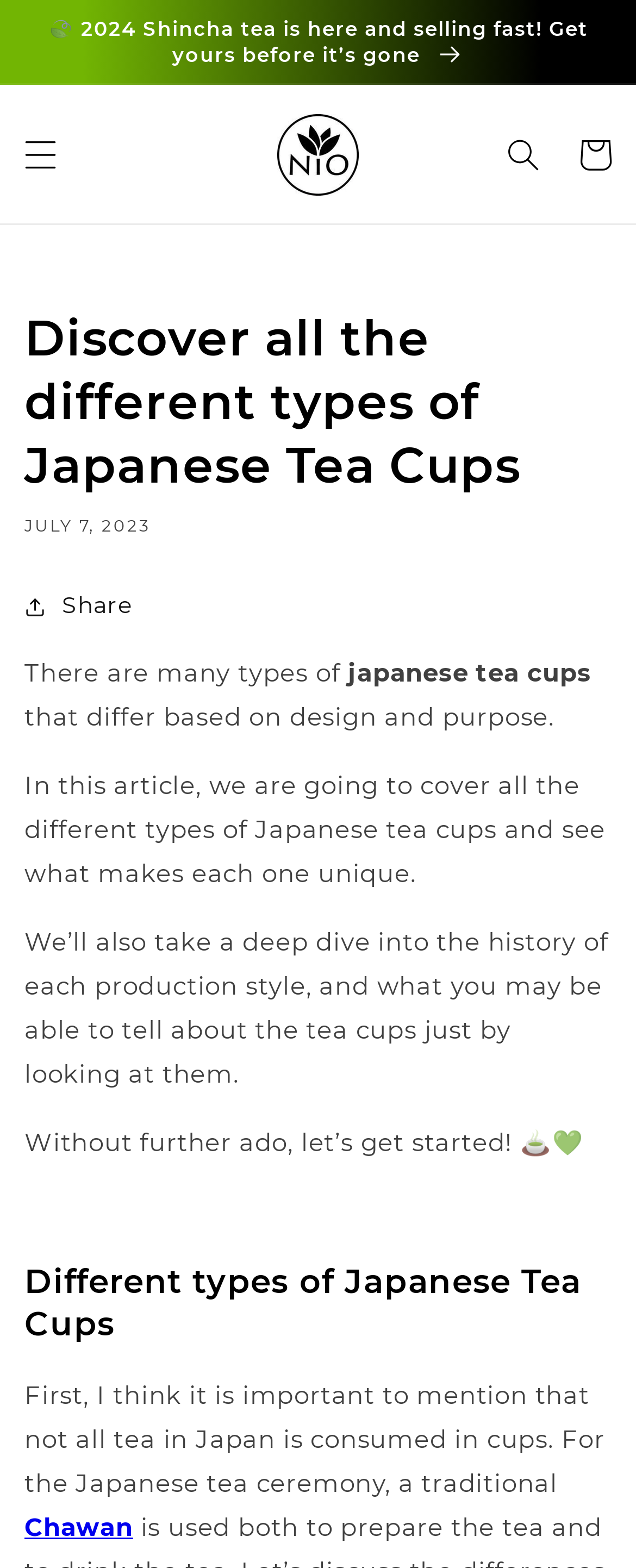Please provide a detailed answer to the question below based on the screenshot: 
What is the purpose of the 'Share' button?

The 'Share' button is located below the article's heading, and its purpose can be inferred from its label and its position, which suggests that it allows users to share the article with others.